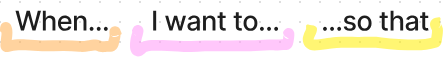What approach does this framework promote?
Can you give a detailed and elaborate answer to the question?

The caption states that this framework serves as a visual tool to guide teams in defining user needs and objectives effectively, fostering a user-centered approach to product development. This implies that the framework promotes a user-centered approach, where the focus is on understanding and meeting the needs of the users.